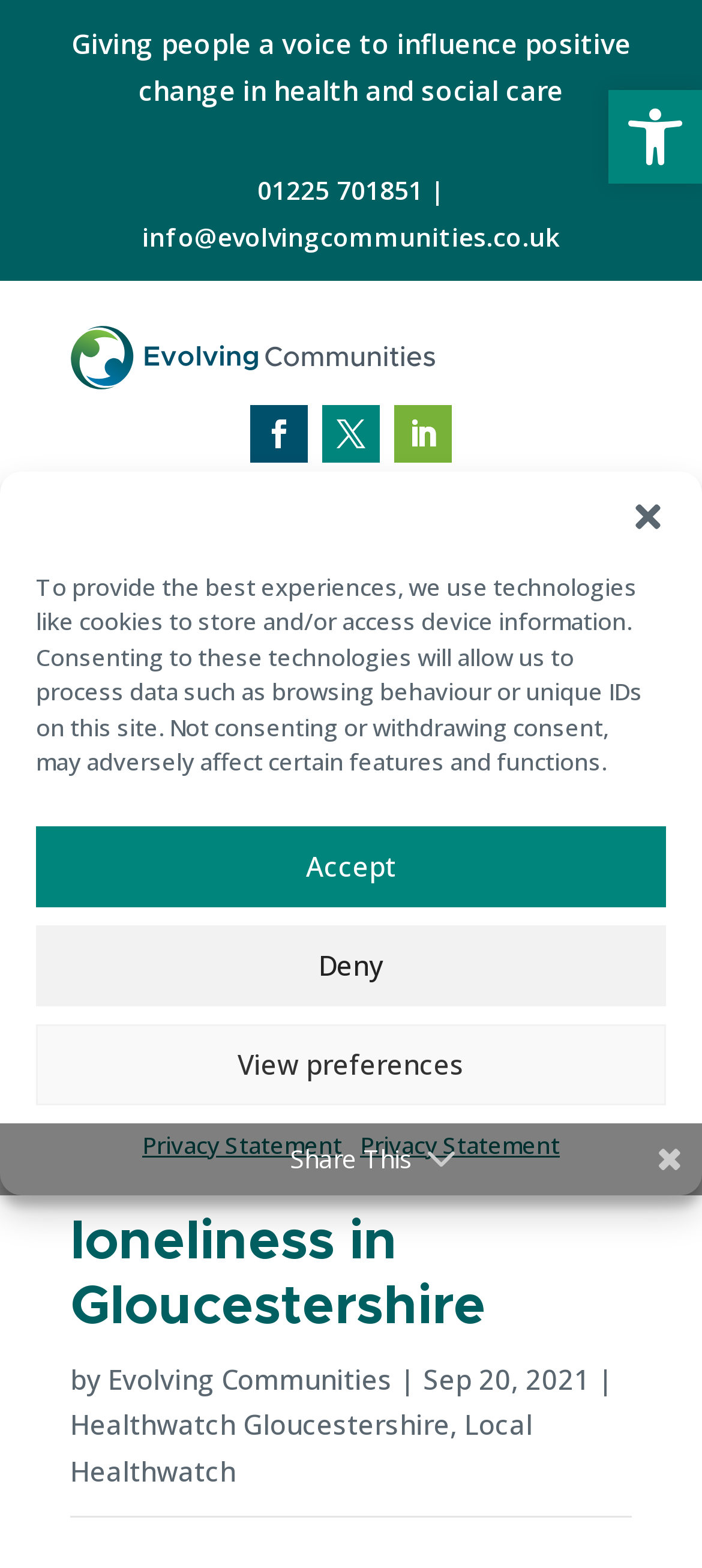Please answer the following question as detailed as possible based on the image: 
What is the purpose of the organization according to the webpage?

The purpose of the organization is described on the webpage, specifically at coordinates [0.101, 0.016, 0.899, 0.068], and is stated as 'Giving people a voice to influence positive change in health and social care'.